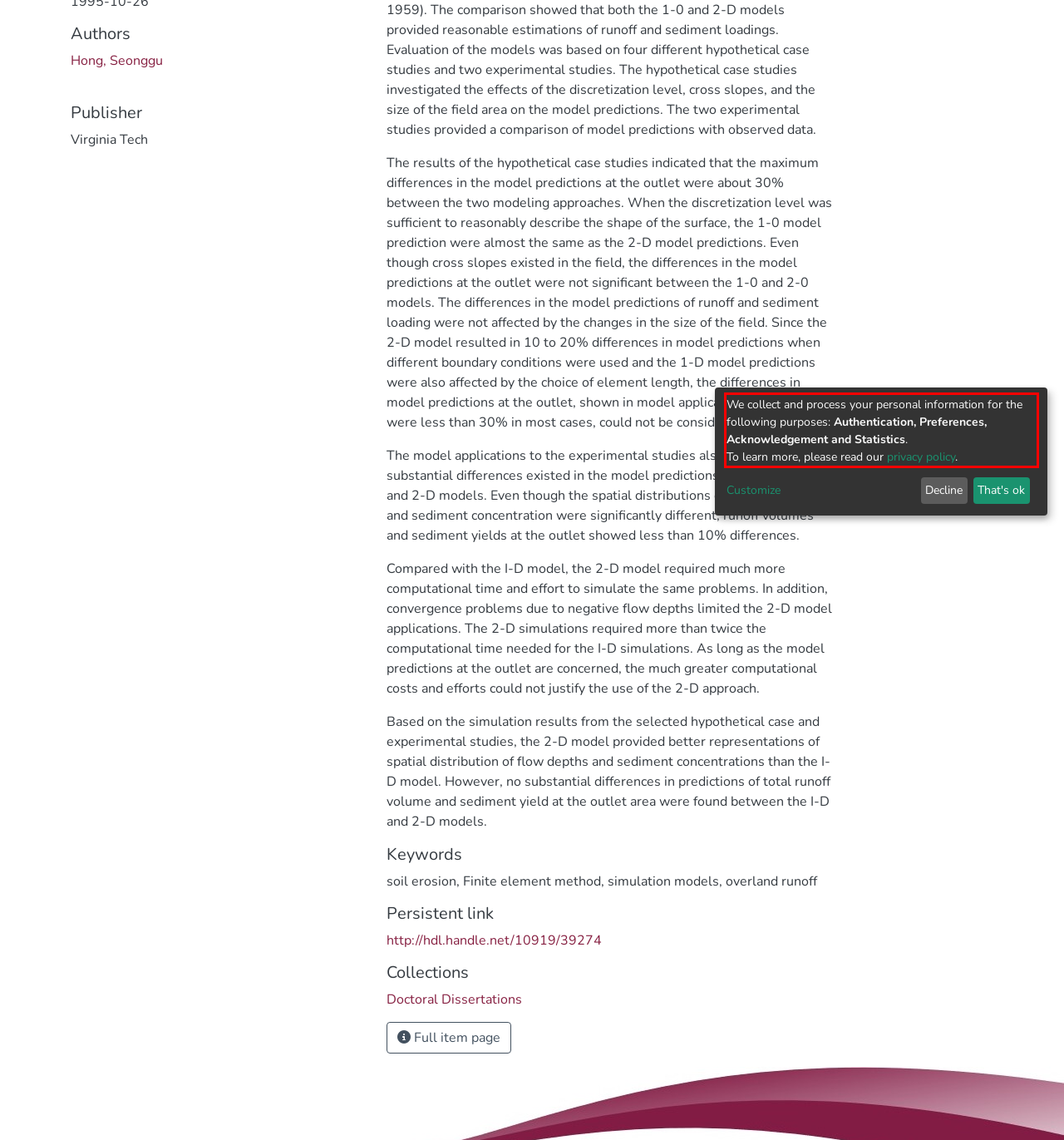You have a screenshot of a webpage where a UI element is enclosed in a red rectangle. Perform OCR to capture the text inside this red rectangle.

We collect and process your personal information for the following purposes: Authentication, Preferences, Acknowledgement and Statistics. To learn more, please read our privacy policy.